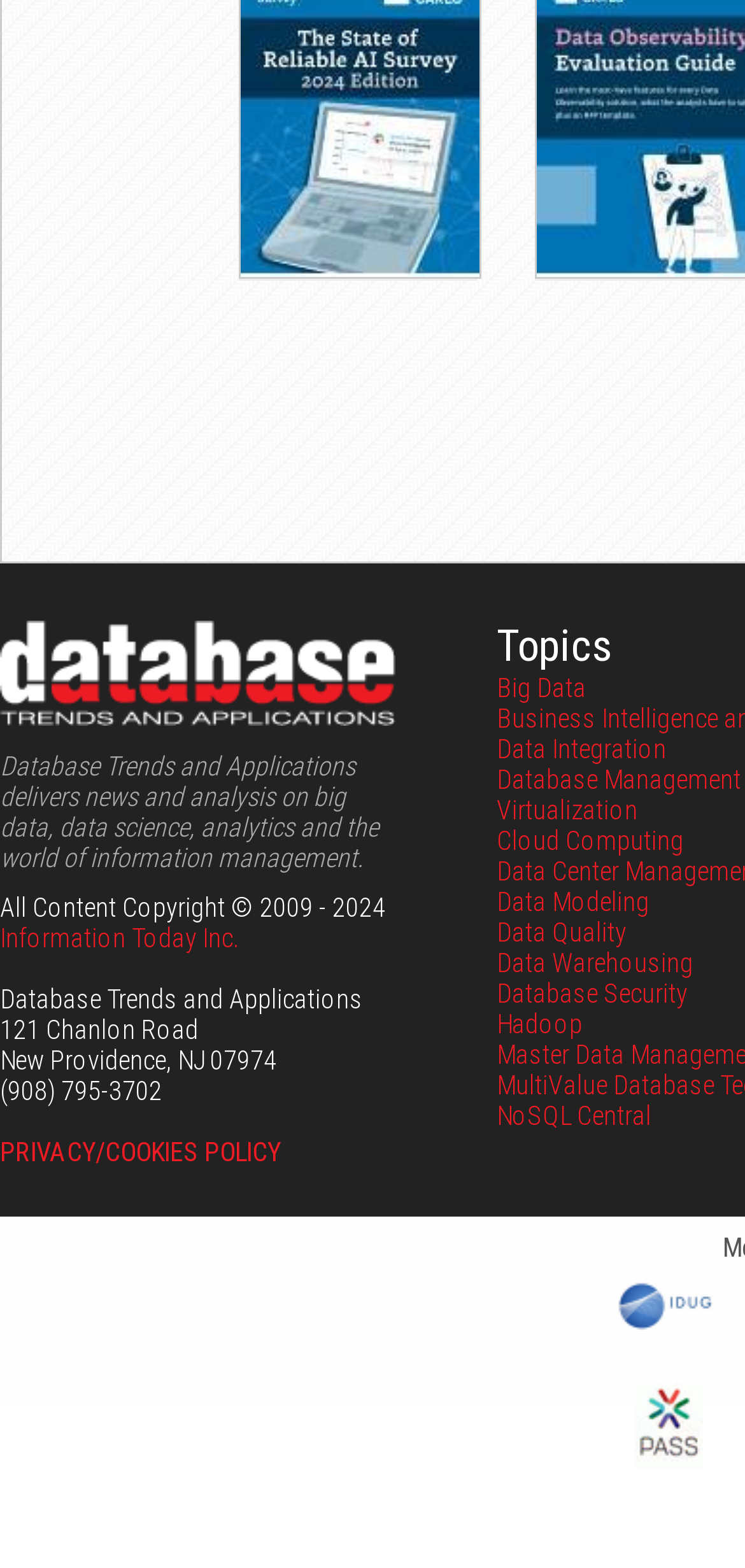What is the address of the company?
By examining the image, provide a one-word or phrase answer.

121 Chanlon Road, New Providence, NJ 07974